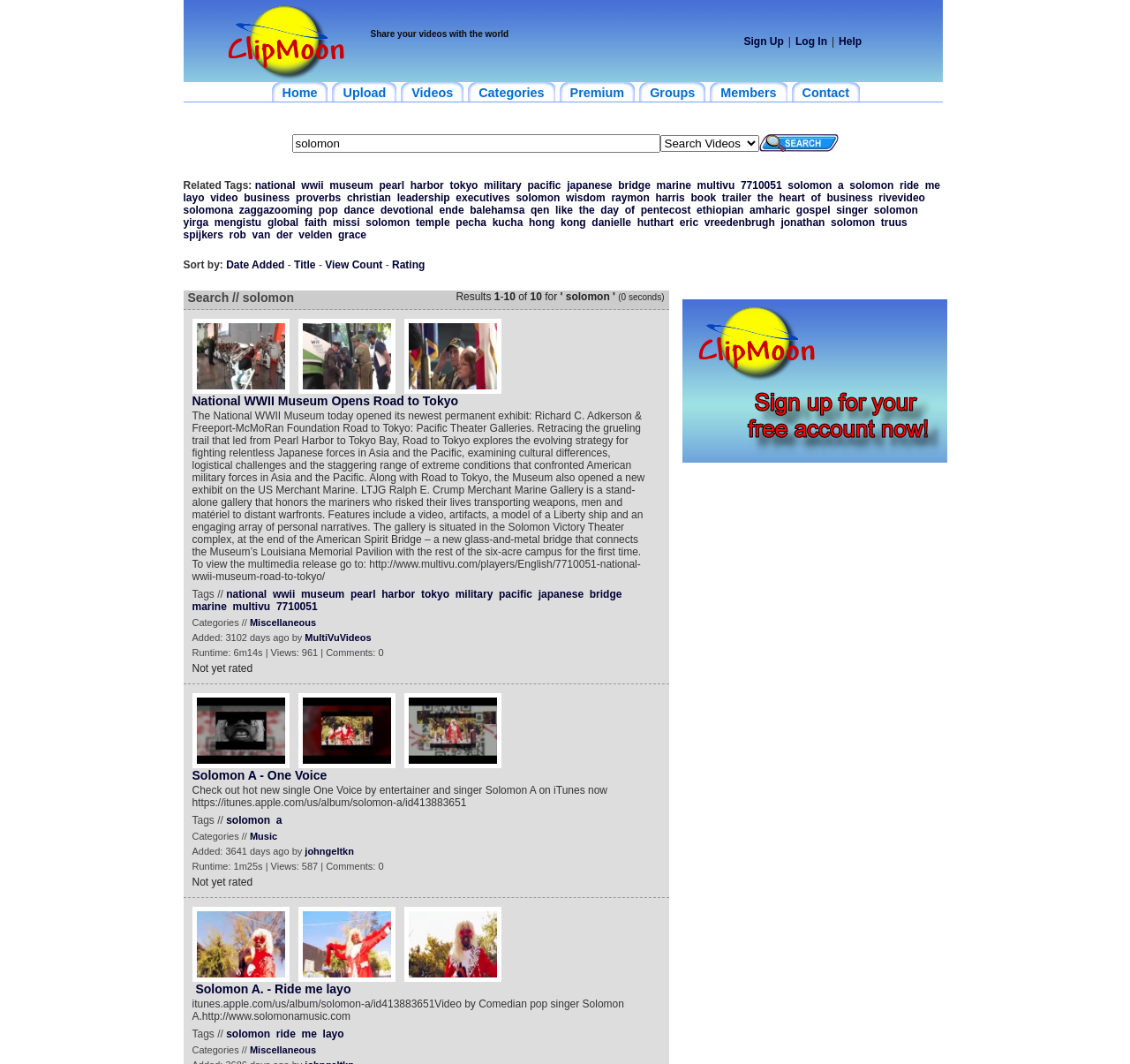Identify the bounding box coordinates of the clickable region to carry out the given instruction: "Enter search keywords".

[0.258, 0.126, 0.584, 0.143]